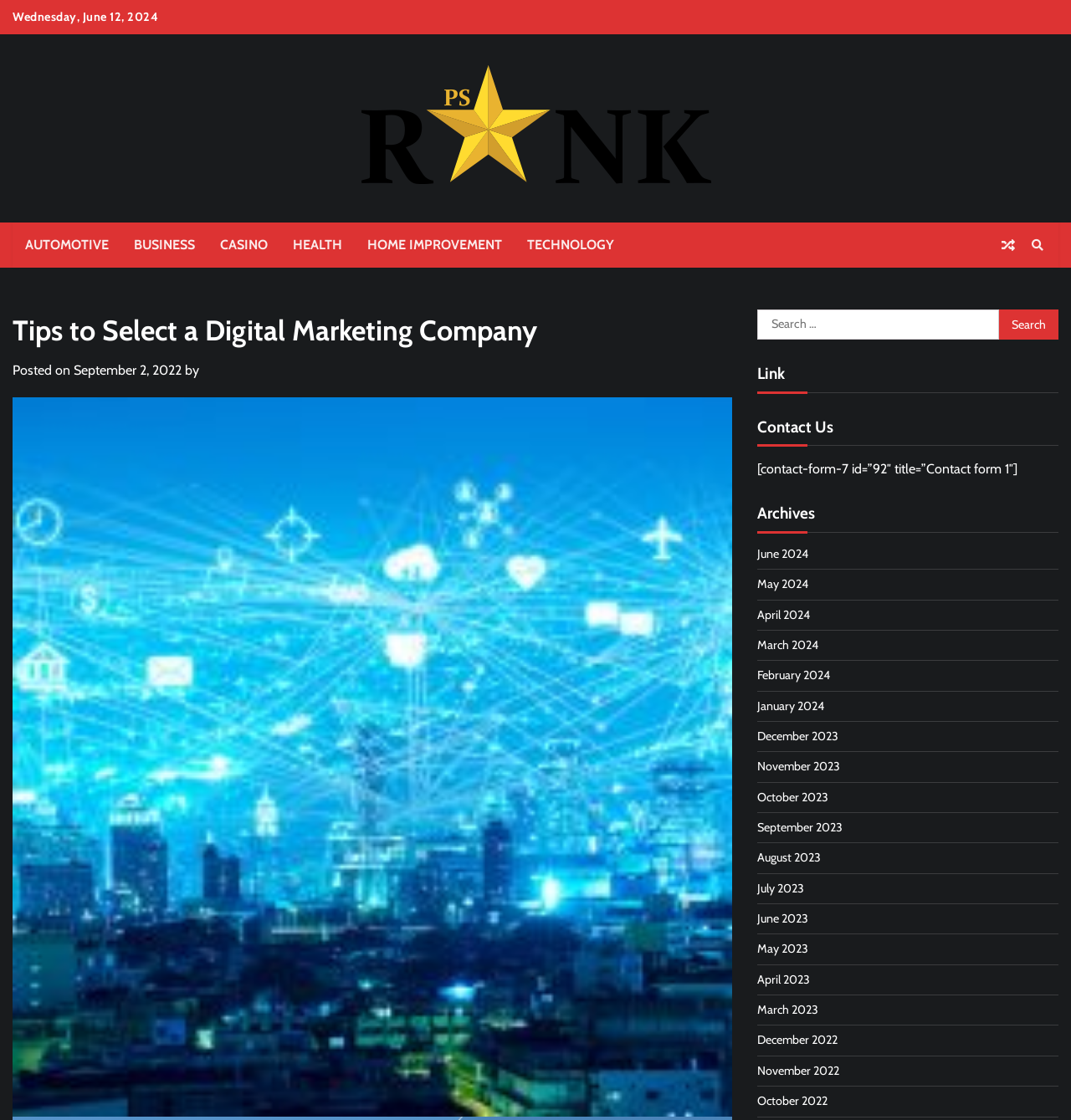Locate the bounding box of the user interface element based on this description: "September 2, 2022September 2, 2022".

[0.069, 0.323, 0.17, 0.338]